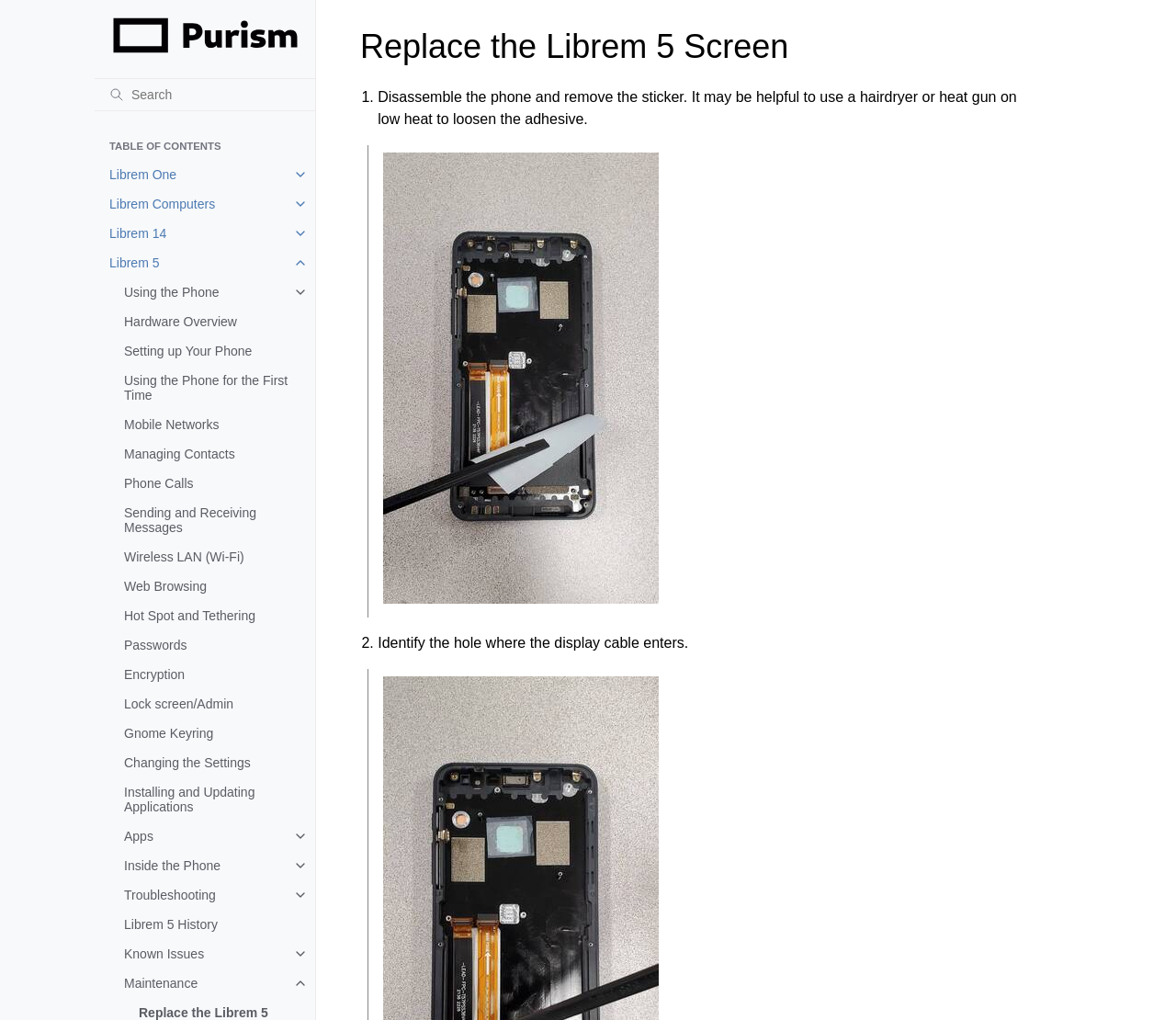Generate the main heading text from the webpage.

Replace the Librem 5 Screen